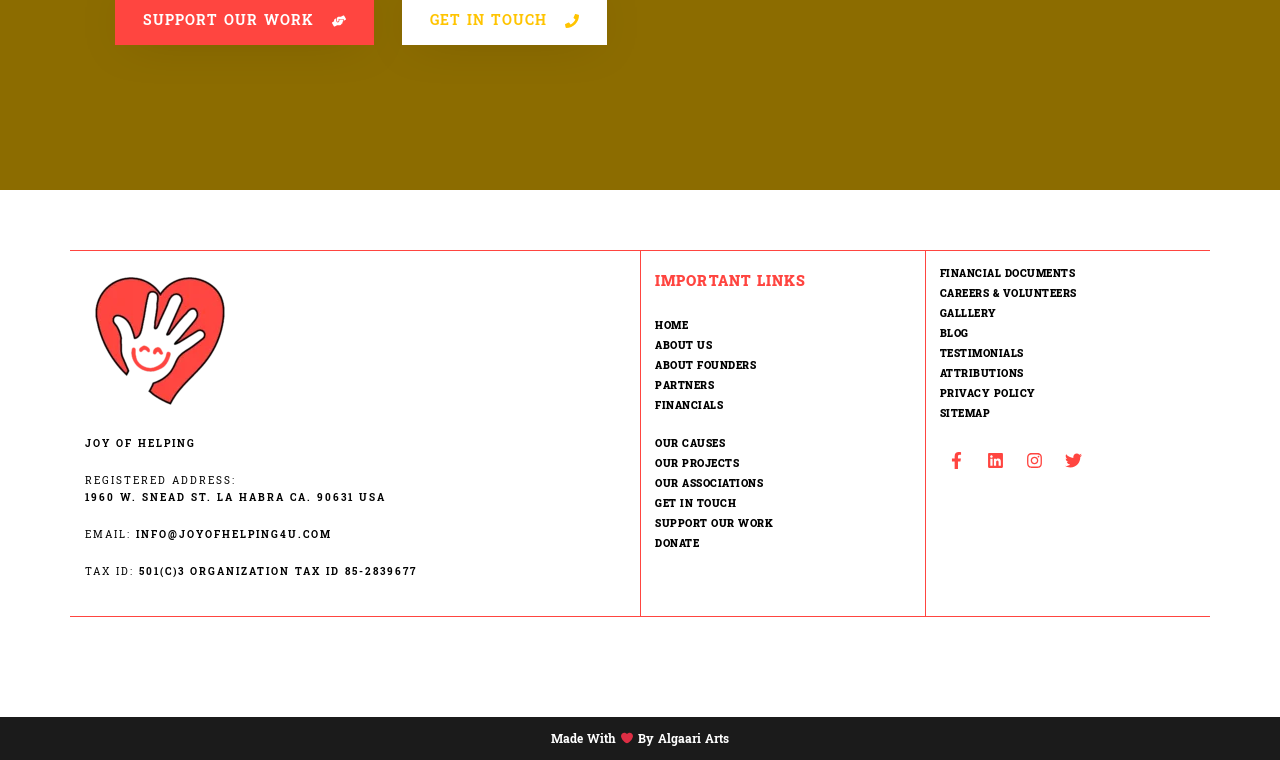Find the bounding box coordinates of the clickable area required to complete the following action: "Get in touch with JOY OF HELPING".

[0.512, 0.651, 0.712, 0.675]